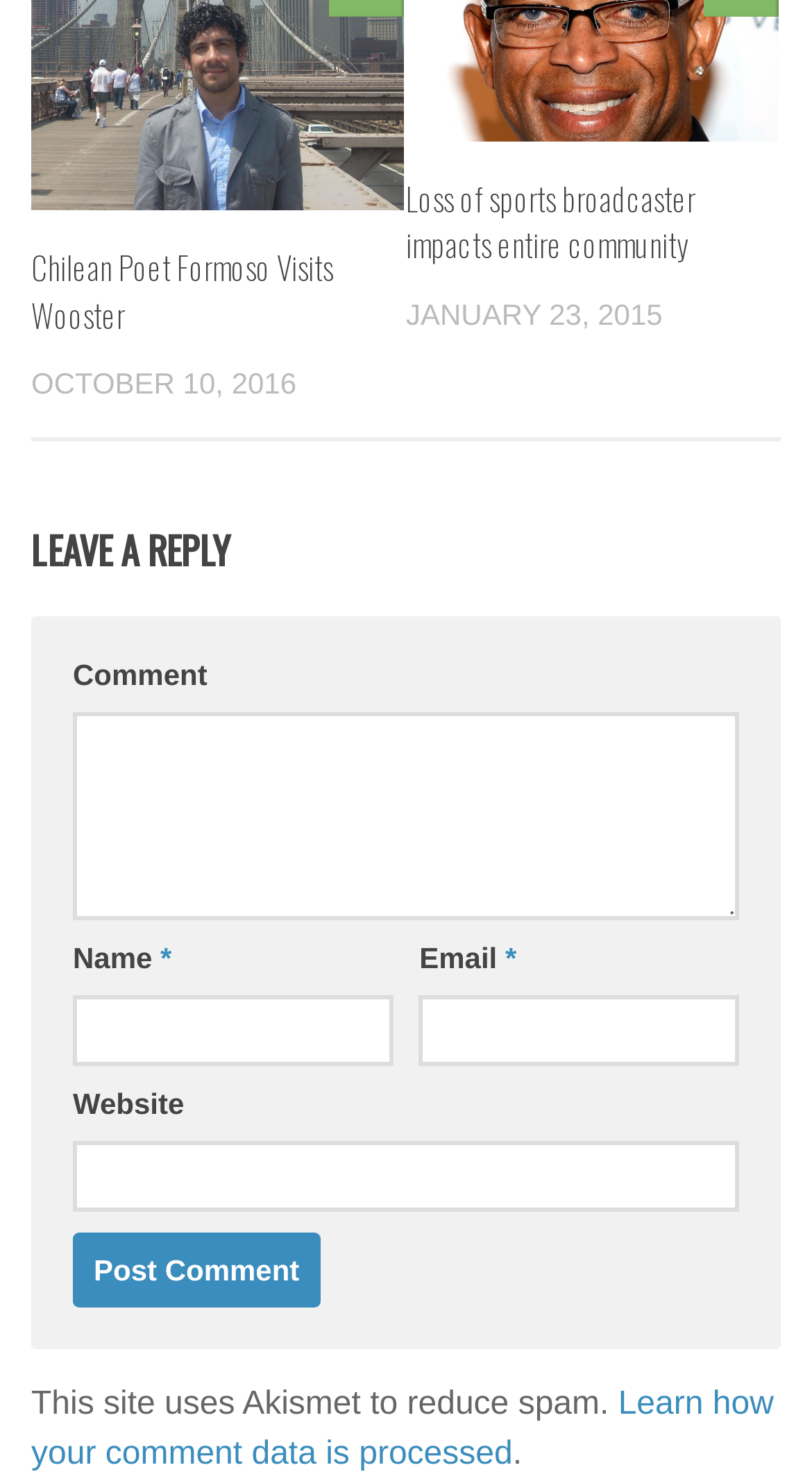Please identify the bounding box coordinates of where to click in order to follow the instruction: "Enter your comment".

[0.09, 0.481, 0.91, 0.622]